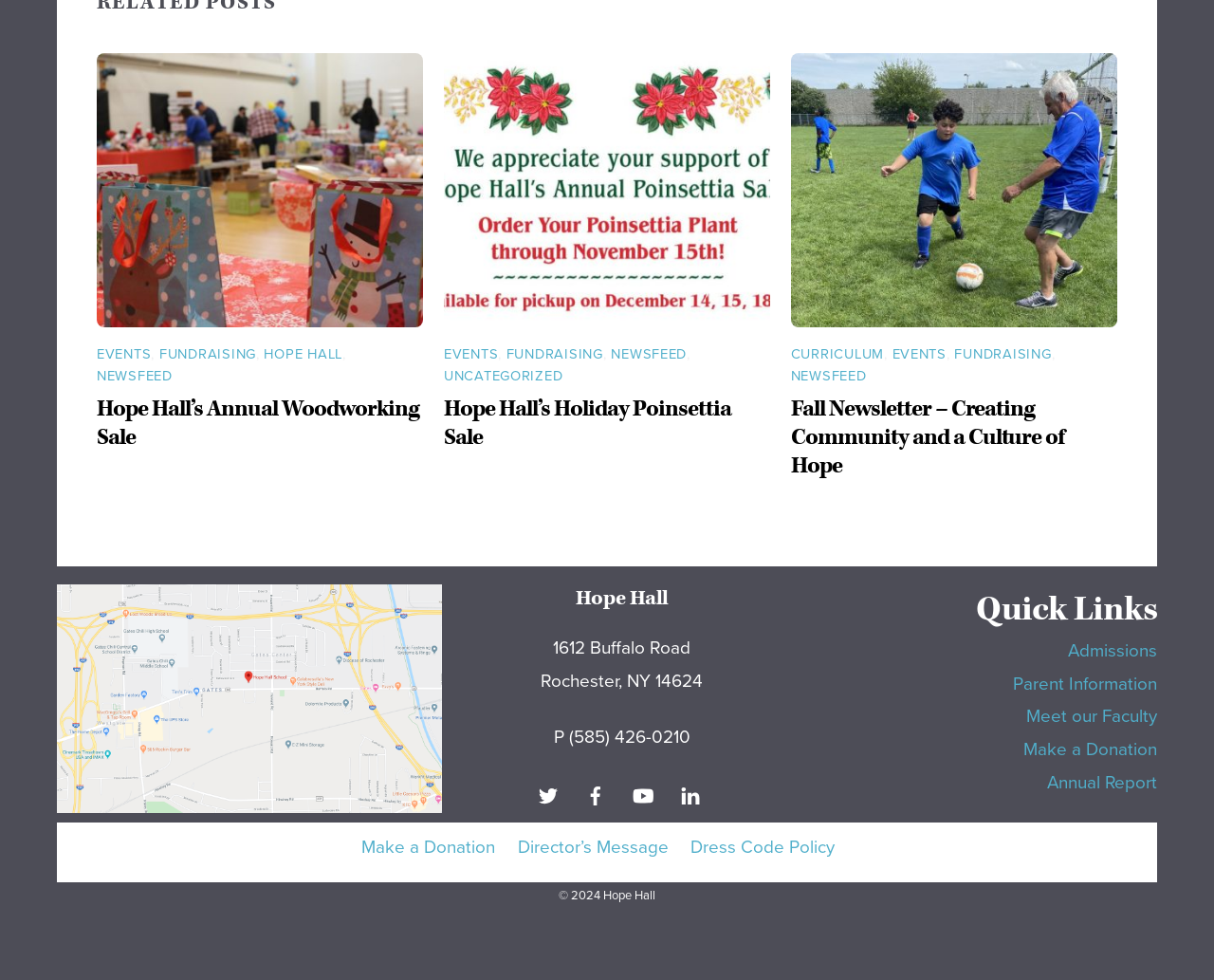Give a succinct answer to this question in a single word or phrase: 
How many articles are on this webpage?

3